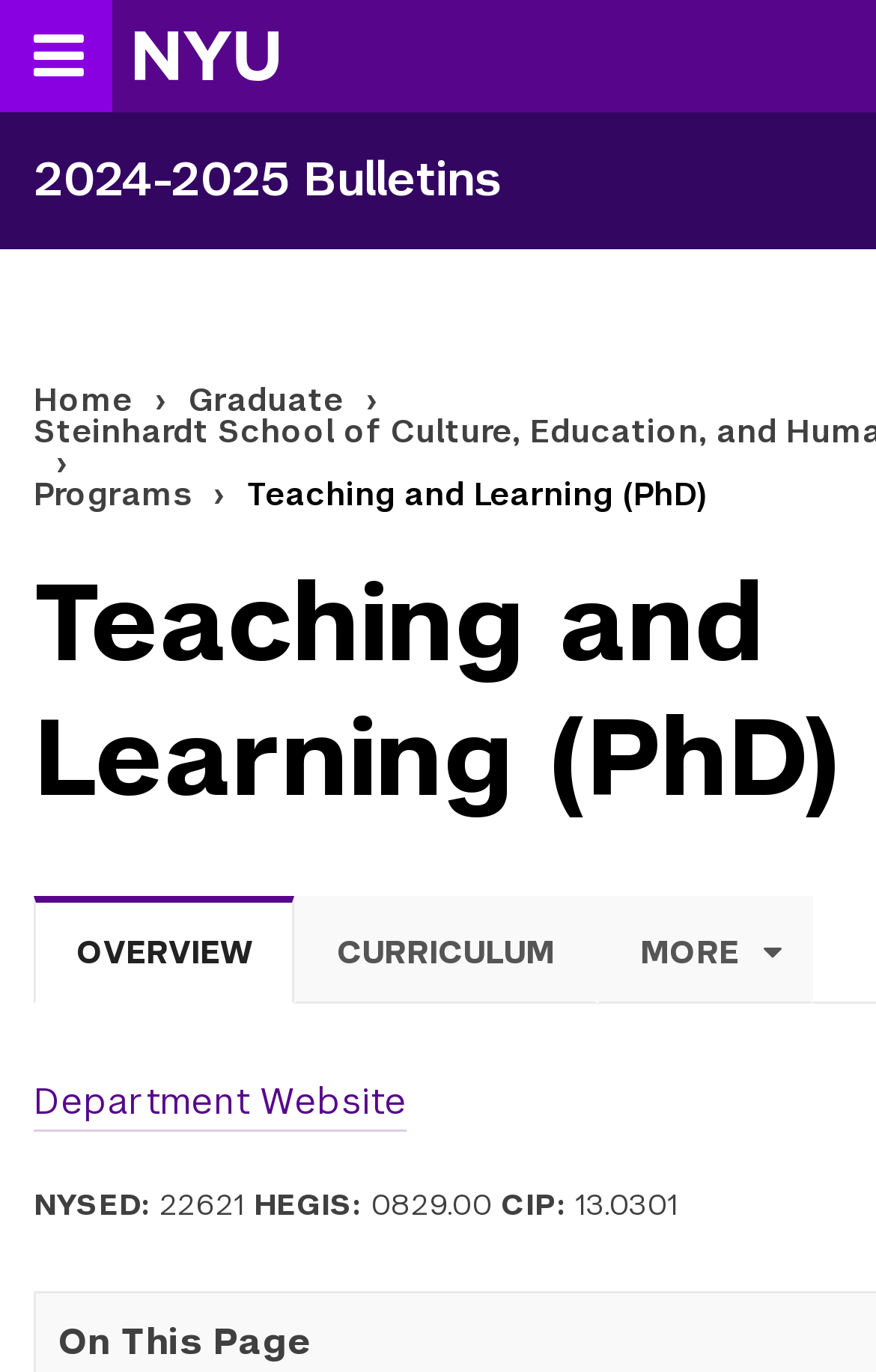Please give a succinct answer to the question in one word or phrase:
What is the NYSED taxonomy code?

22621